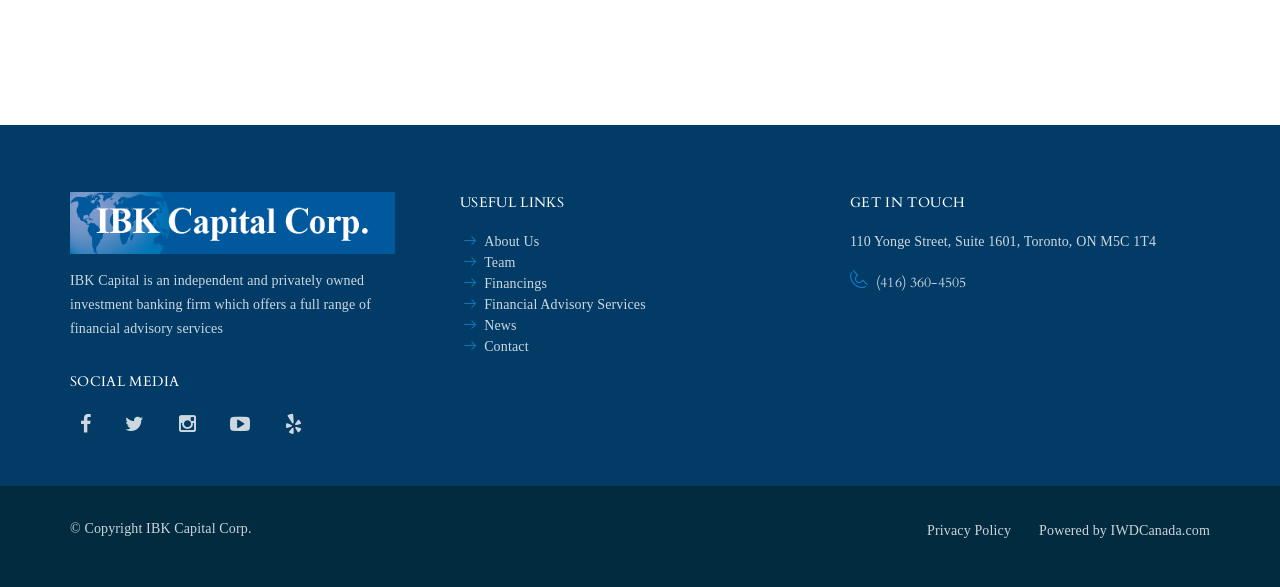Determine the bounding box coordinates for the region that must be clicked to execute the following instruction: "View social media".

[0.055, 0.688, 0.083, 0.756]